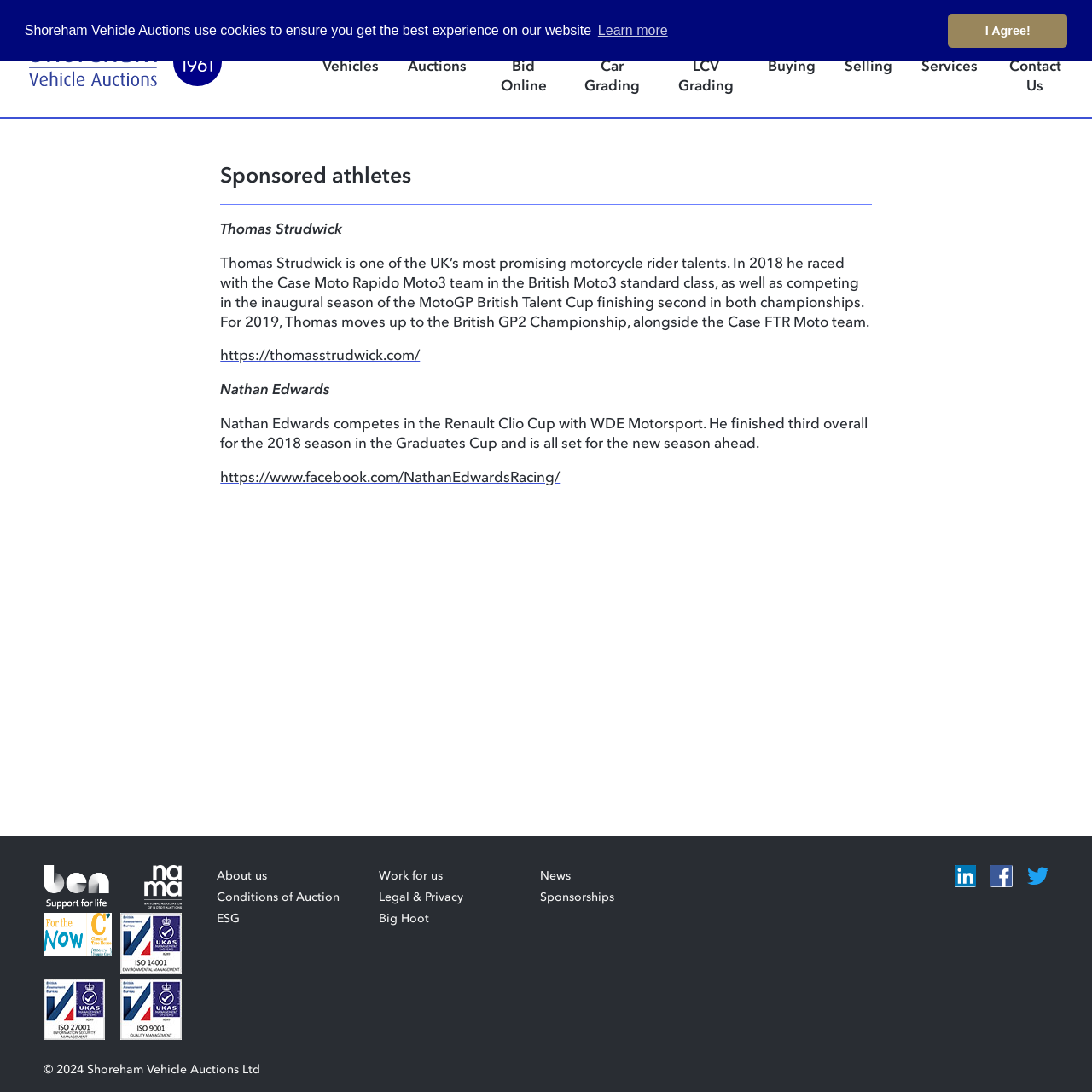Kindly provide the bounding box coordinates of the section you need to click on to fulfill the given instruction: "Click the 'About us' link".

[0.198, 0.792, 0.347, 0.812]